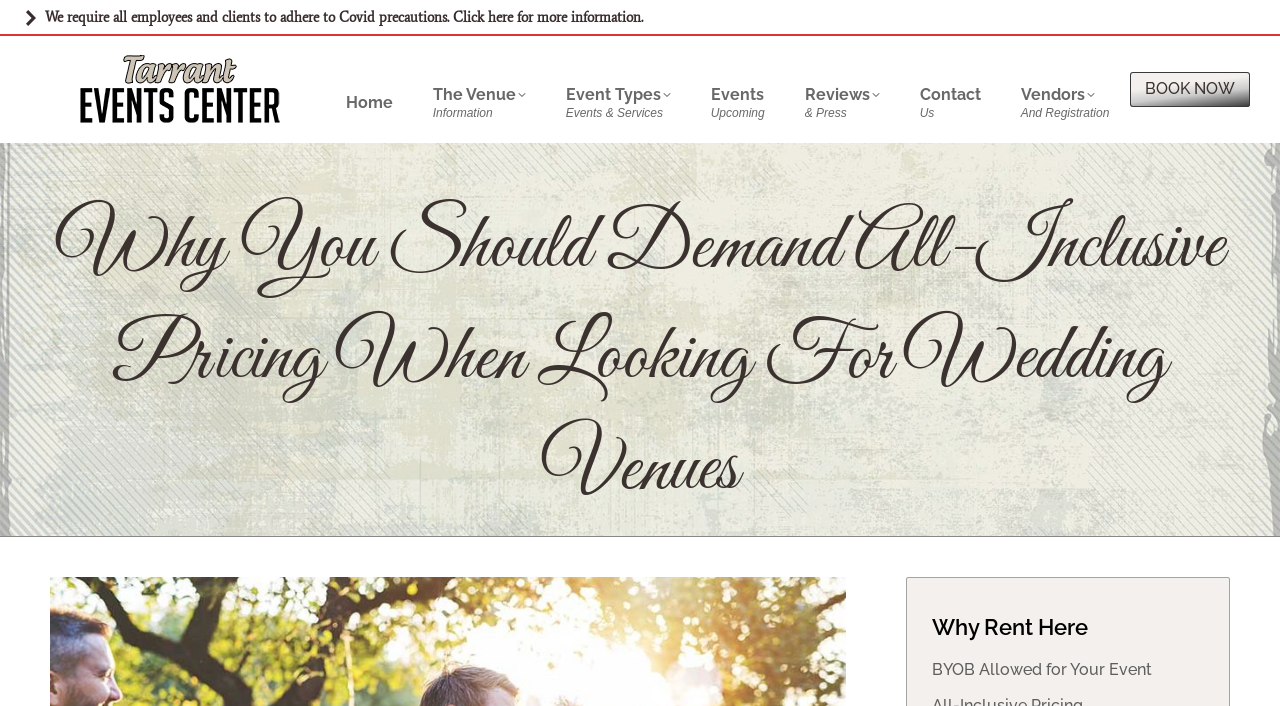Provide a one-word or short-phrase response to the question:
What types of events can be held at the venue?

Events & Services